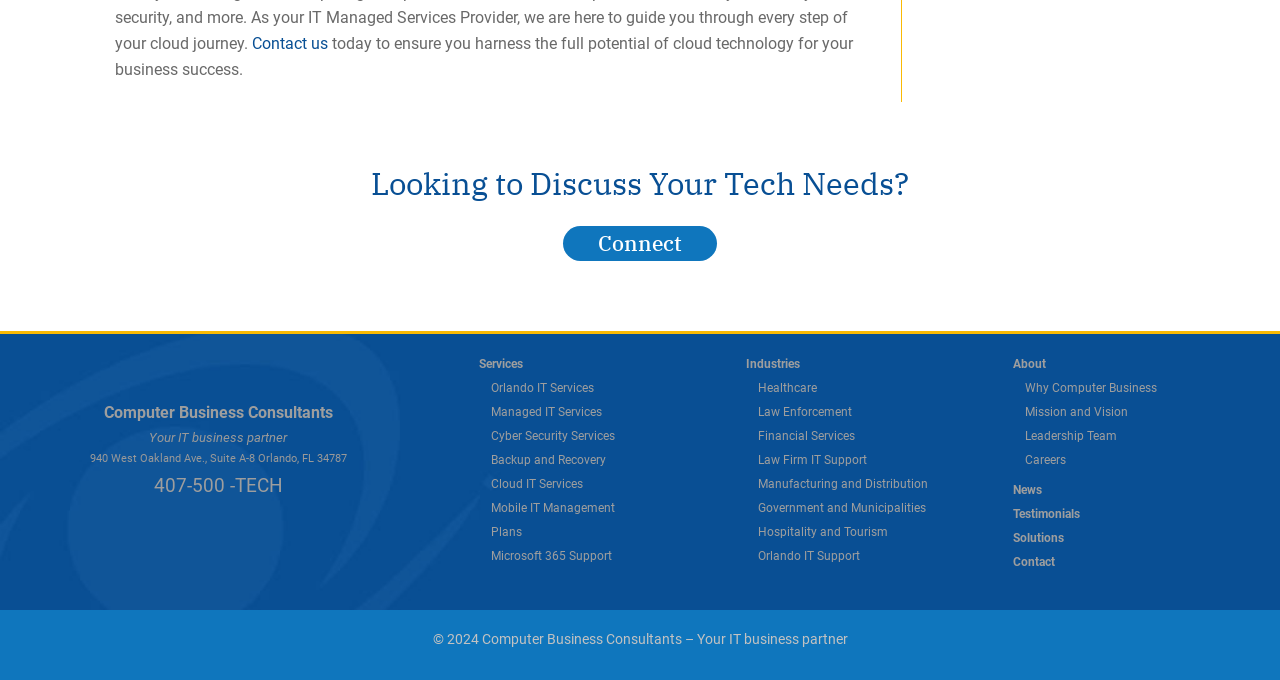Based on the image, please respond to the question with as much detail as possible:
What is the company's IT business partner?

I found this answer by looking at the StaticText element with the text 'Your IT business partner' which is located near the company name 'Computer Business Consultants'.